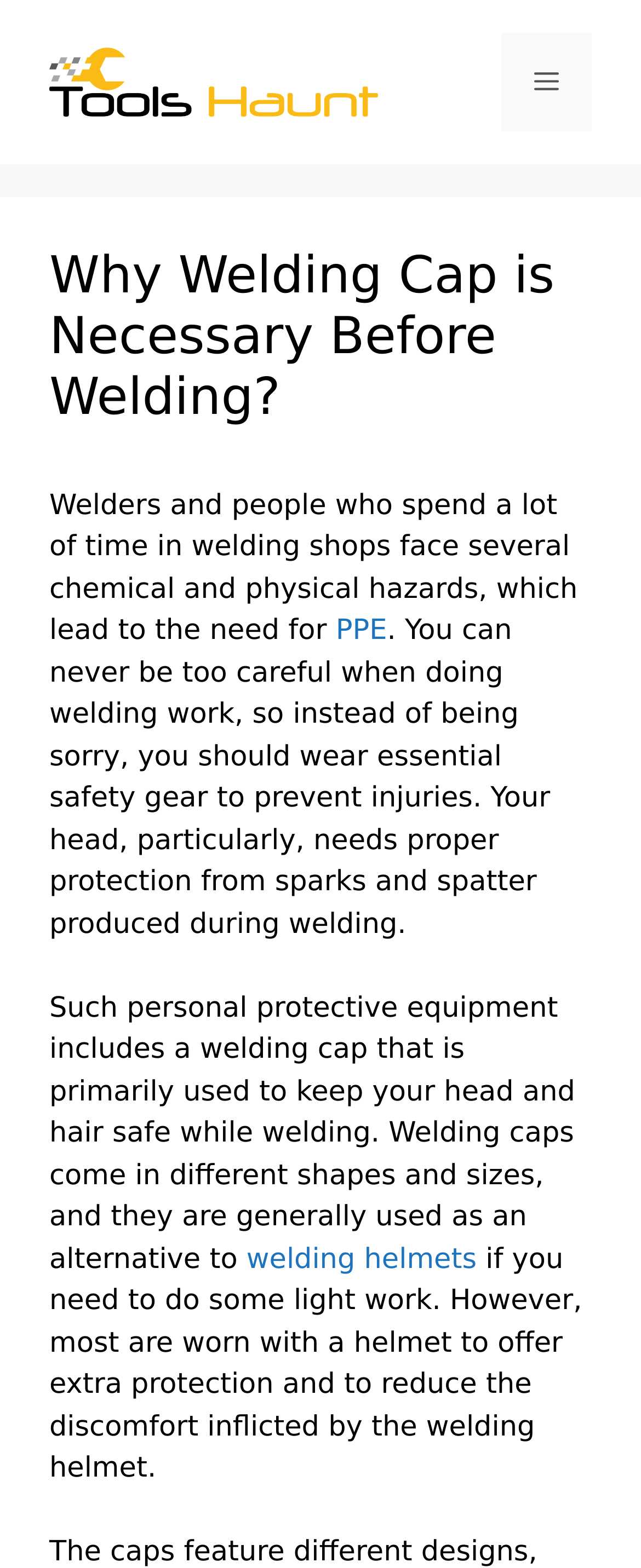Provide the bounding box coordinates of the HTML element described by the text: "Menu". The coordinates should be in the format [left, top, right, bottom] with values between 0 and 1.

[0.782, 0.021, 0.923, 0.084]